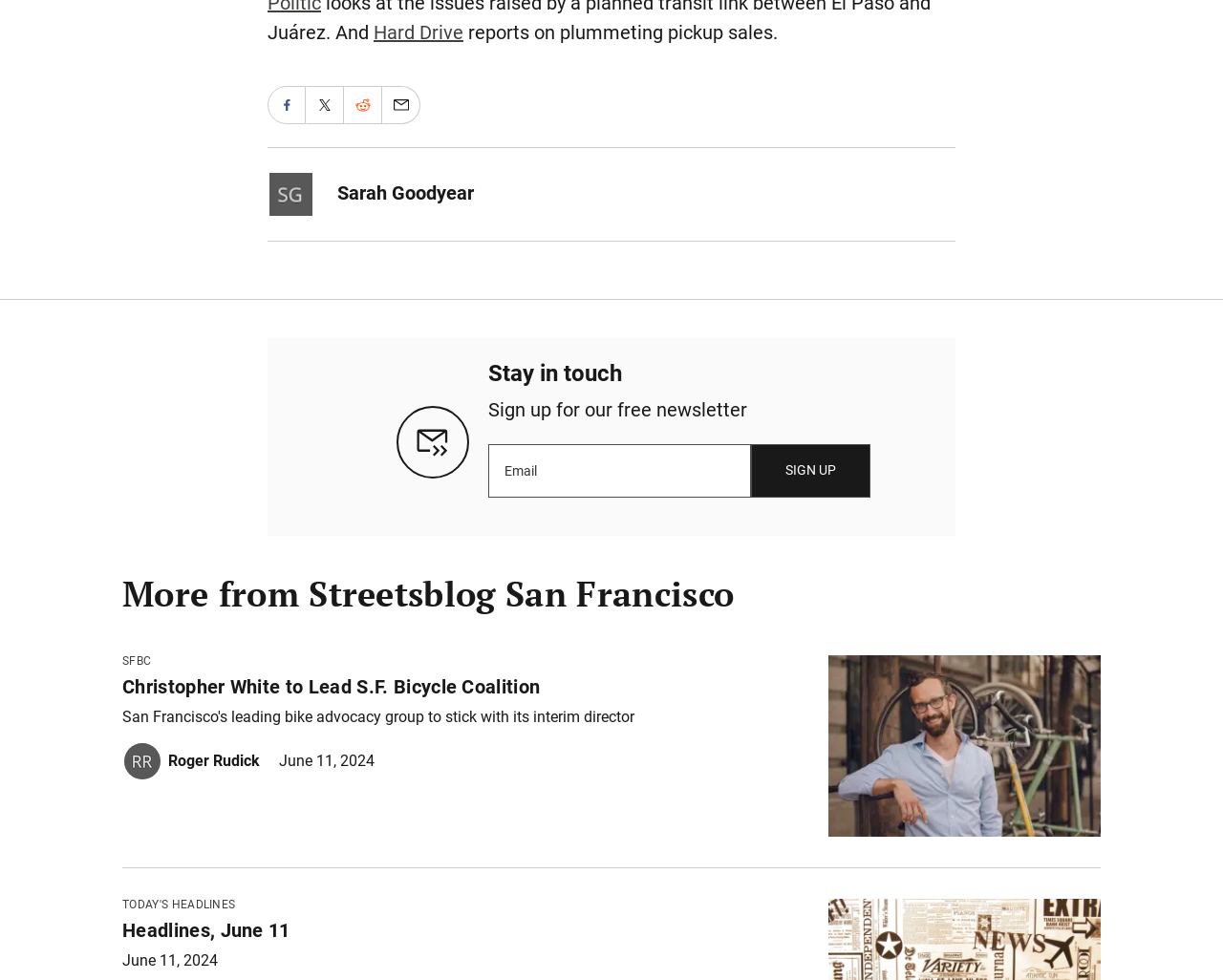What is the topic of the article?
From the details in the image, provide a complete and detailed answer to the question.

The topic of the article is 'Hard Drive' as indicated by the link 'Hard Drive' at the top of the webpage.